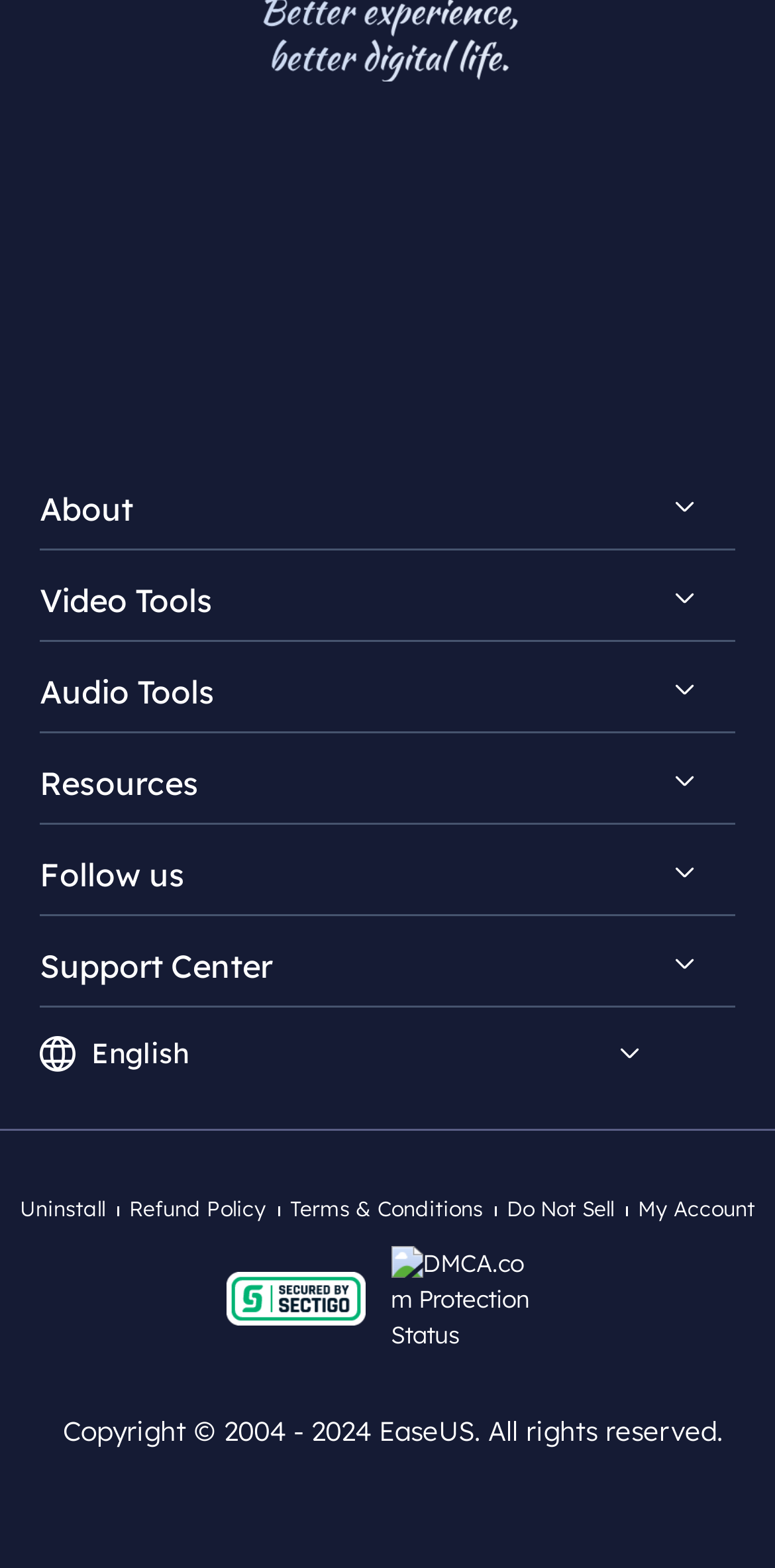Reply to the question below using a single word or brief phrase:
What is the company name mentioned in the footer?

EaseUS